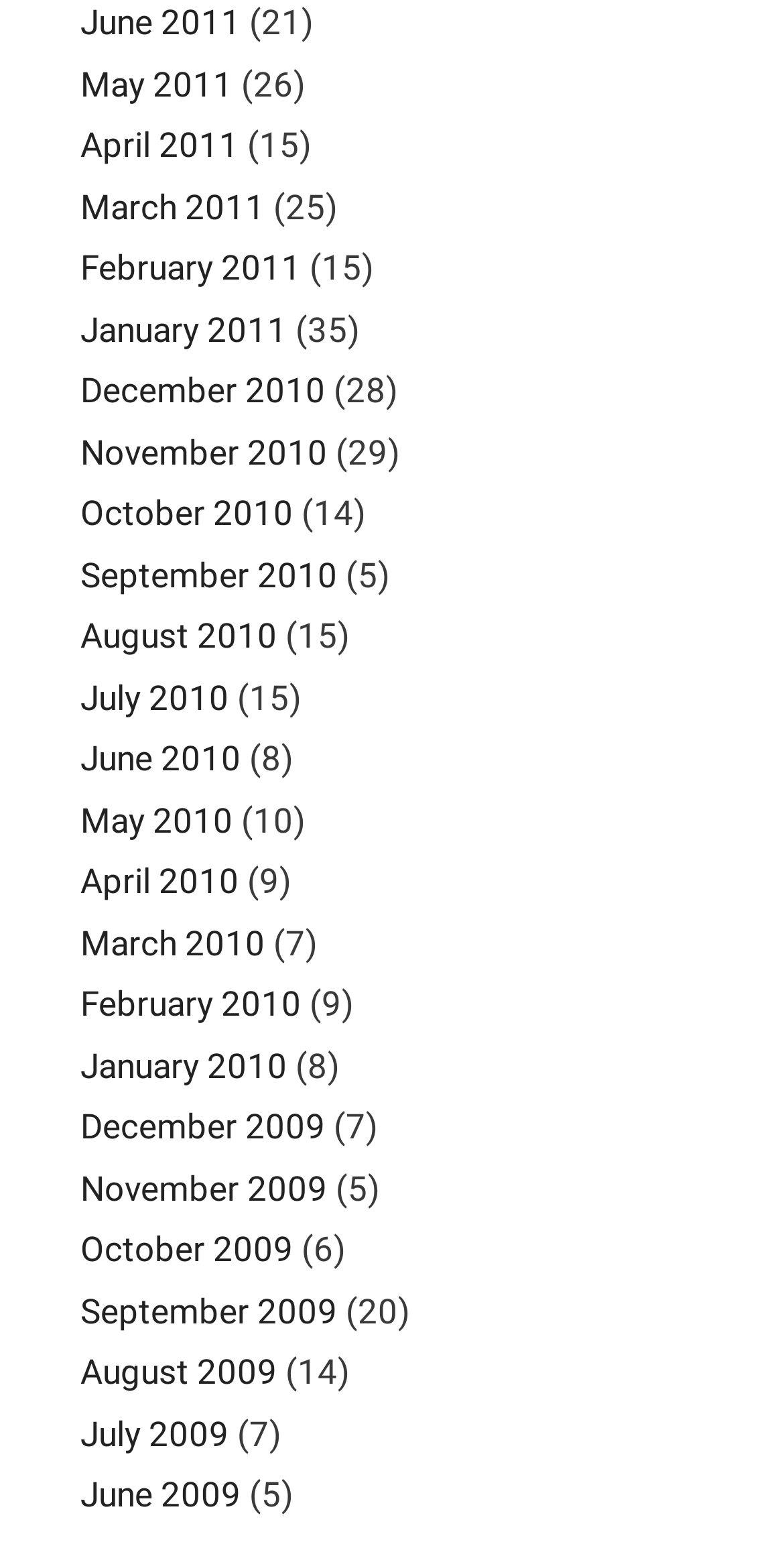Please locate the bounding box coordinates of the element's region that needs to be clicked to follow the instruction: "Go to May 2011 page". The bounding box coordinates should be provided as four float numbers between 0 and 1, i.e., [left, top, right, bottom].

[0.103, 0.041, 0.297, 0.067]